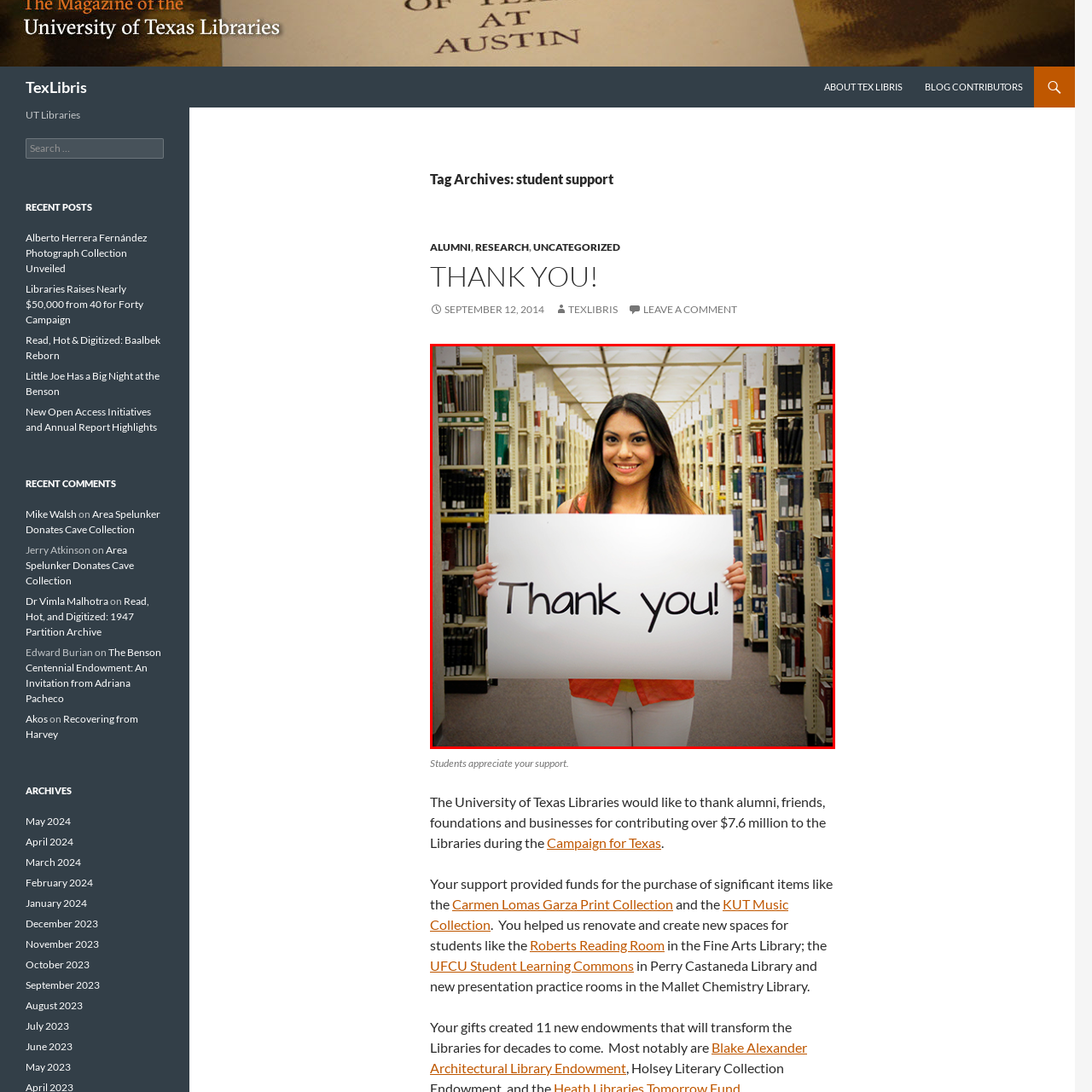Analyze the picture within the red frame, What is the atmosphere of the library? 
Provide a one-word or one-phrase response.

Welcoming and scholarly